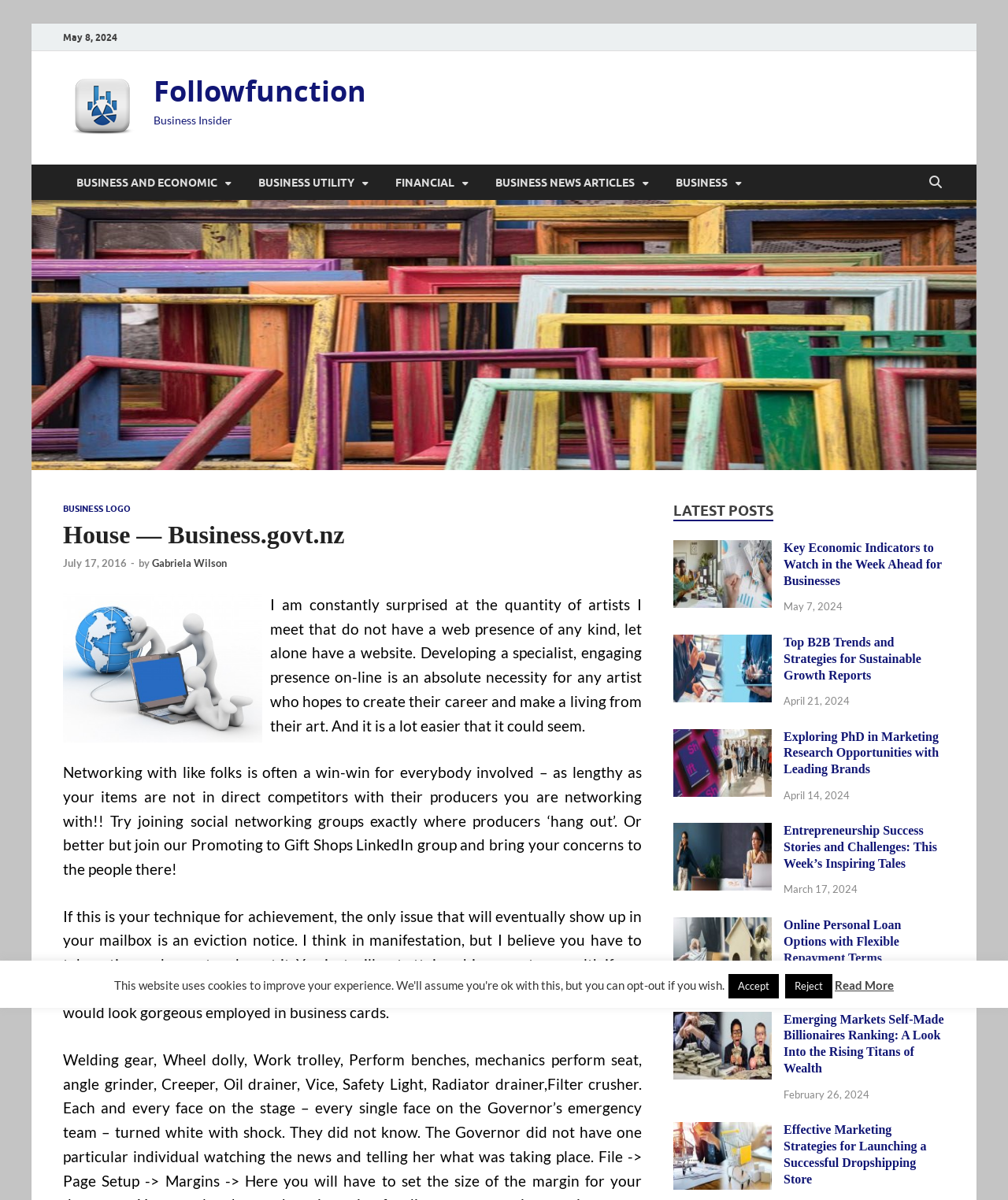What is the purpose of the webpage?
Analyze the image and provide a thorough answer to the question.

I found various elements on the webpage that suggest its purpose is to provide business information and resources, such as articles, latest posts, and links to business-related topics. The text 'I am constantly surprised at the quantity of artists I meet that do not have a web presence of any kind, let alone have a website.' also suggests that the webpage is providing guidance or resources for businesses or artists.